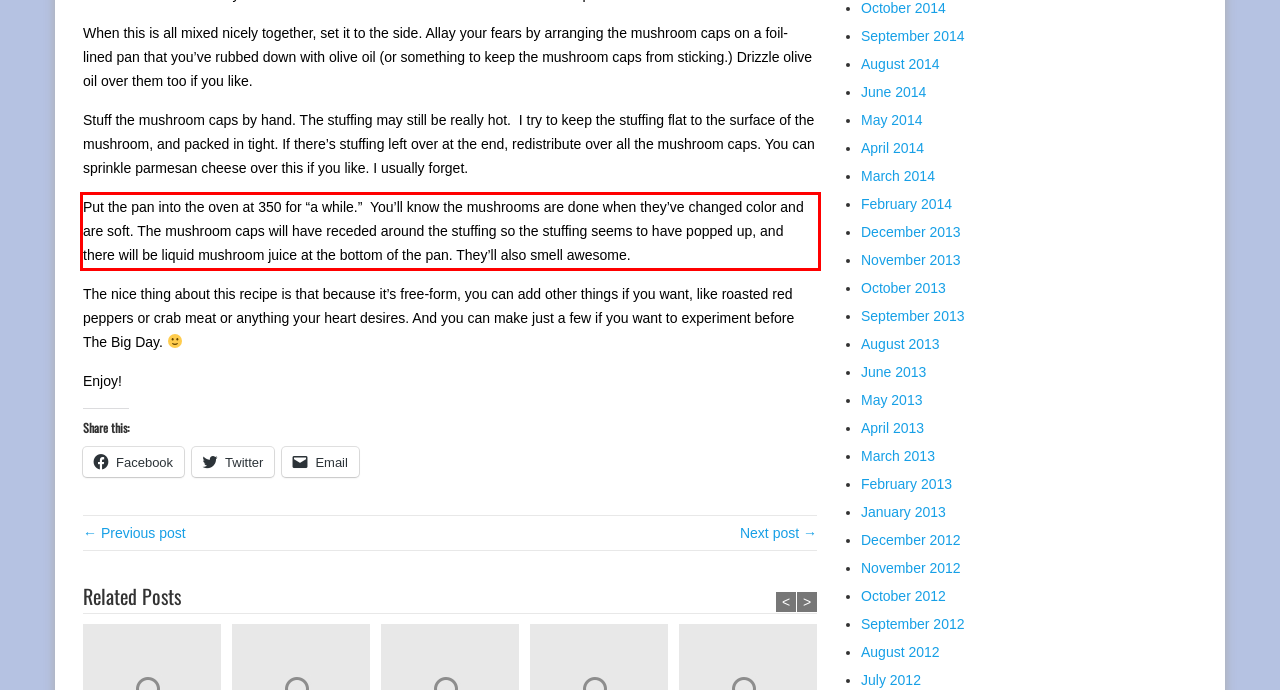There is a UI element on the webpage screenshot marked by a red bounding box. Extract and generate the text content from within this red box.

Put the pan into the oven at 350 for “a while.” You’ll know the mushrooms are done when they’ve changed color and are soft. The mushroom caps will have receded around the stuffing so the stuffing seems to have popped up, and there will be liquid mushroom juice at the bottom of the pan. They’ll also smell awesome.